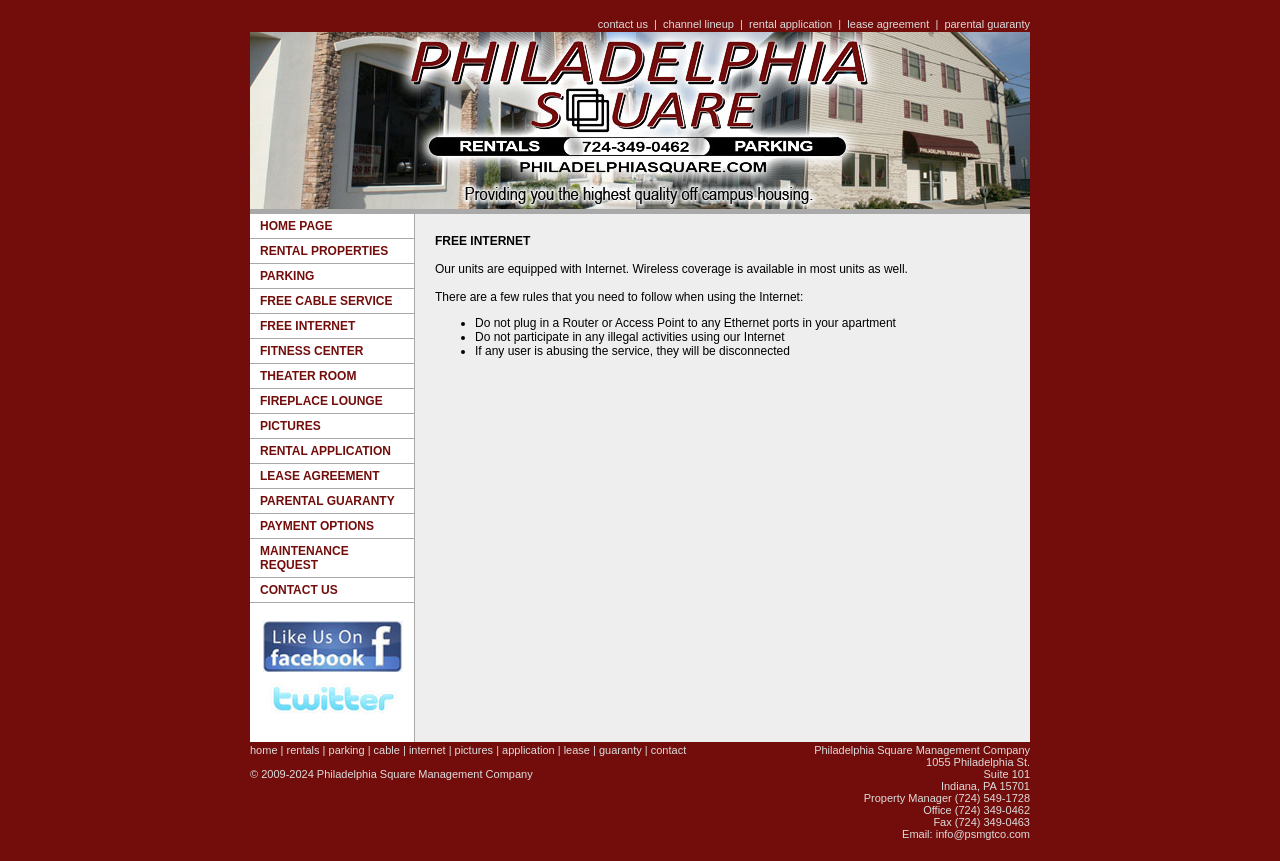Please locate the bounding box coordinates for the element that should be clicked to achieve the following instruction: "Click on the 'Sign Up' button". Ensure the coordinates are given as four float numbers between 0 and 1, i.e., [left, top, right, bottom].

None